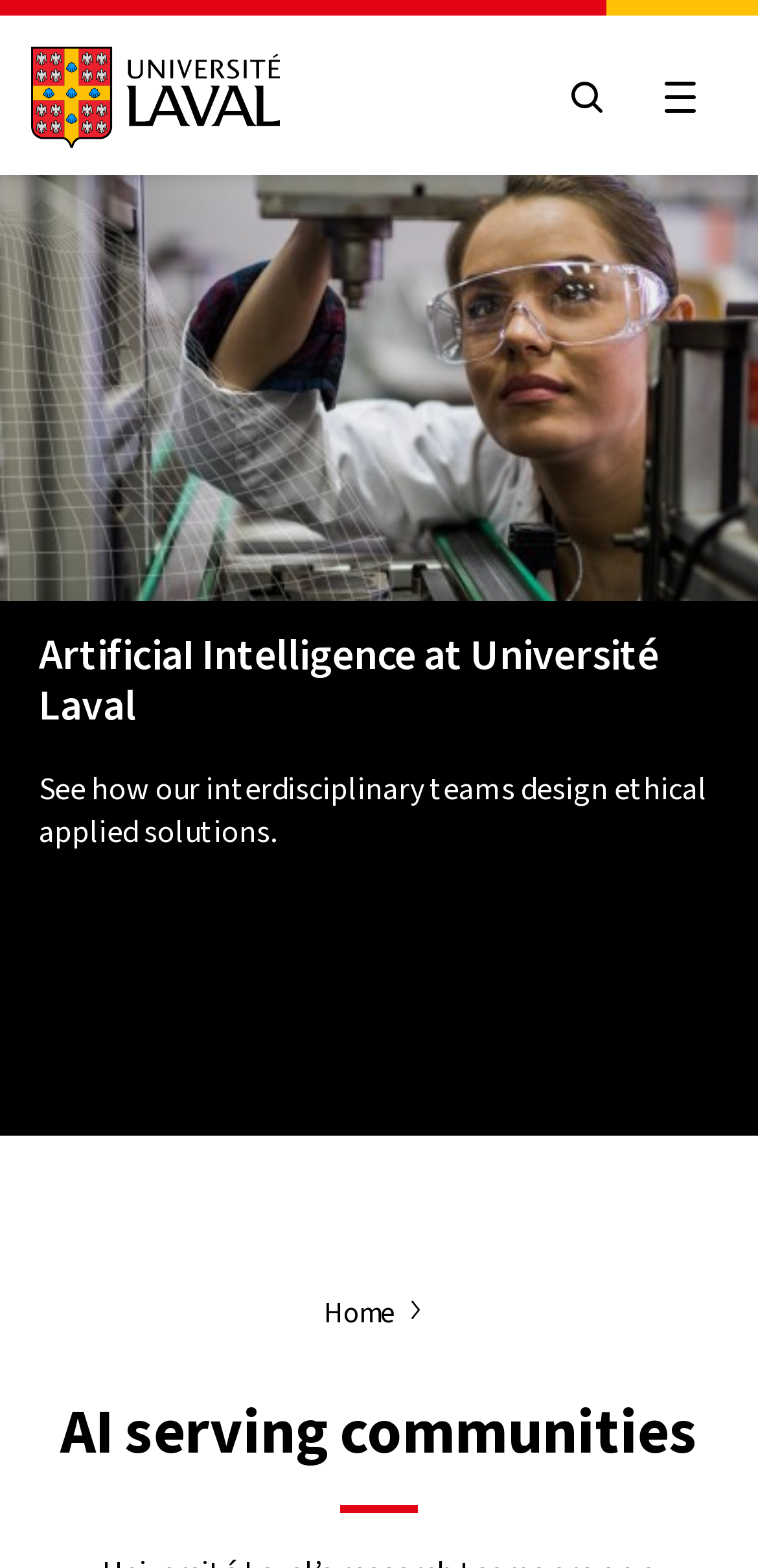What is the name of the university?
Respond with a short answer, either a single word or a phrase, based on the image.

Université Laval